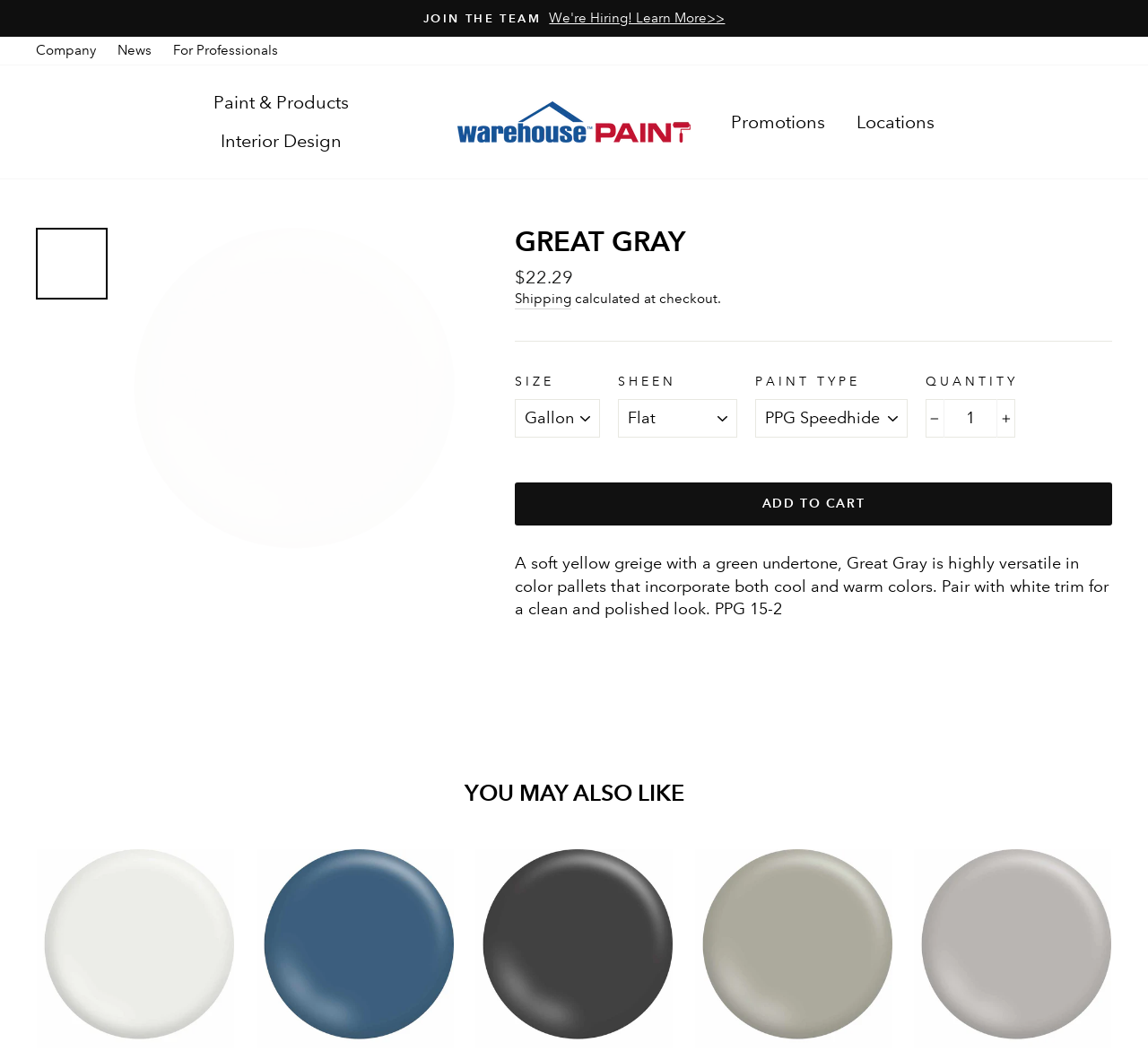Kindly determine the bounding box coordinates for the clickable area to achieve the given instruction: "View promotions".

[0.625, 0.098, 0.73, 0.134]